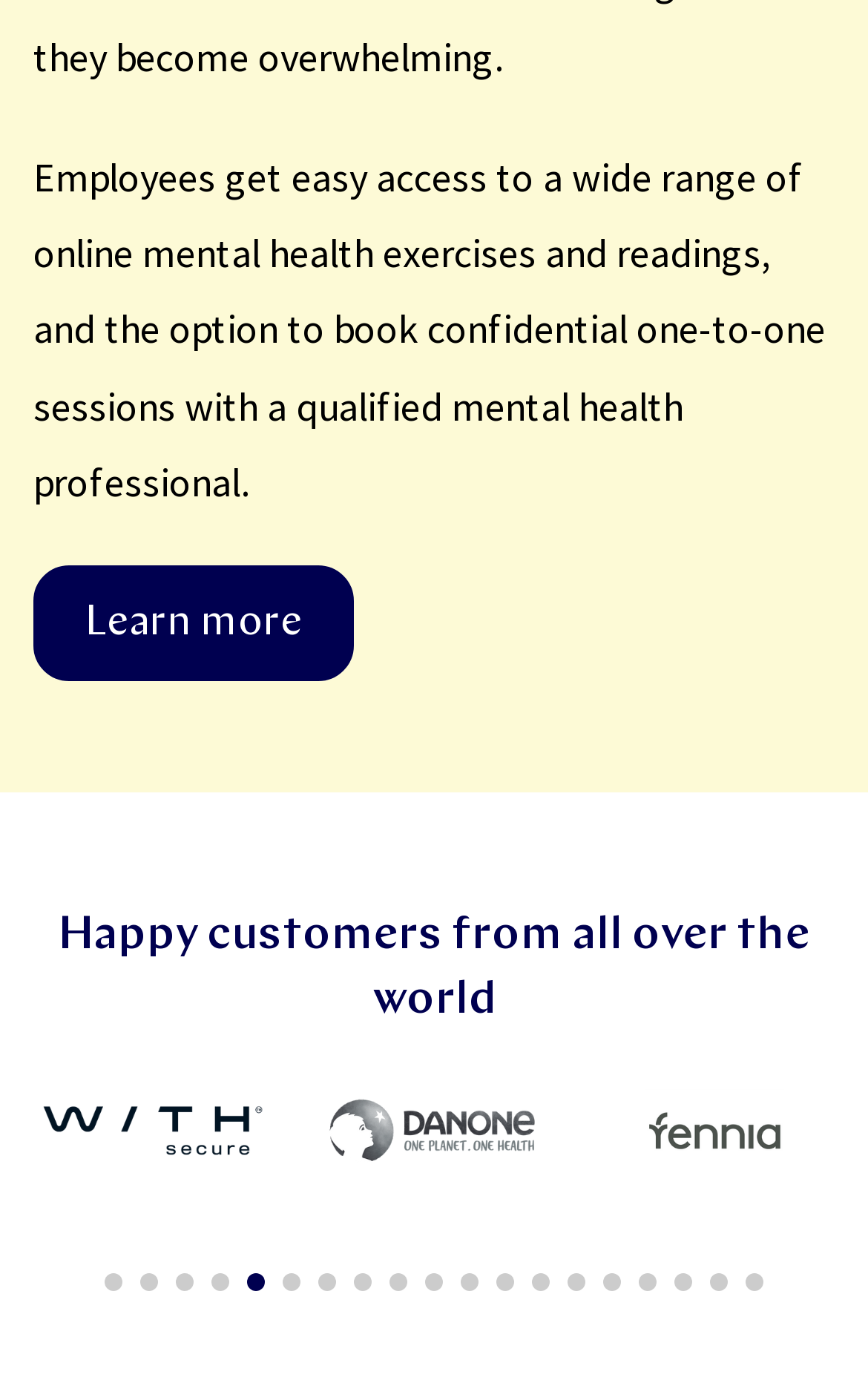Please predict the bounding box coordinates of the element's region where a click is necessary to complete the following instruction: "Go to slide 1". The coordinates should be represented by four float numbers between 0 and 1, i.e., [left, top, right, bottom].

[0.121, 0.922, 0.141, 0.935]